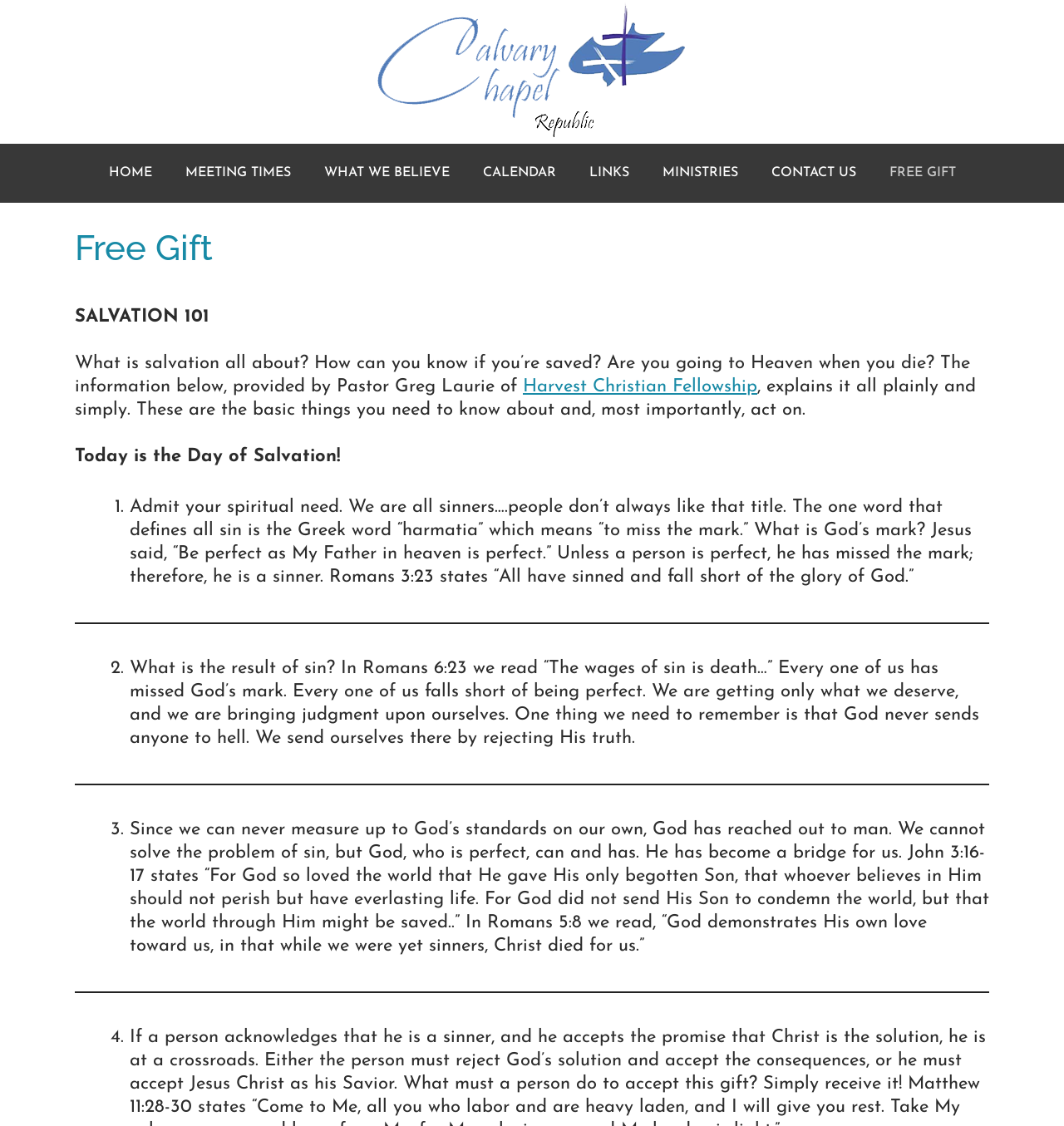Locate the bounding box coordinates of the item that should be clicked to fulfill the instruction: "Click the 'FREE GIFT' link".

[0.82, 0.128, 0.914, 0.18]